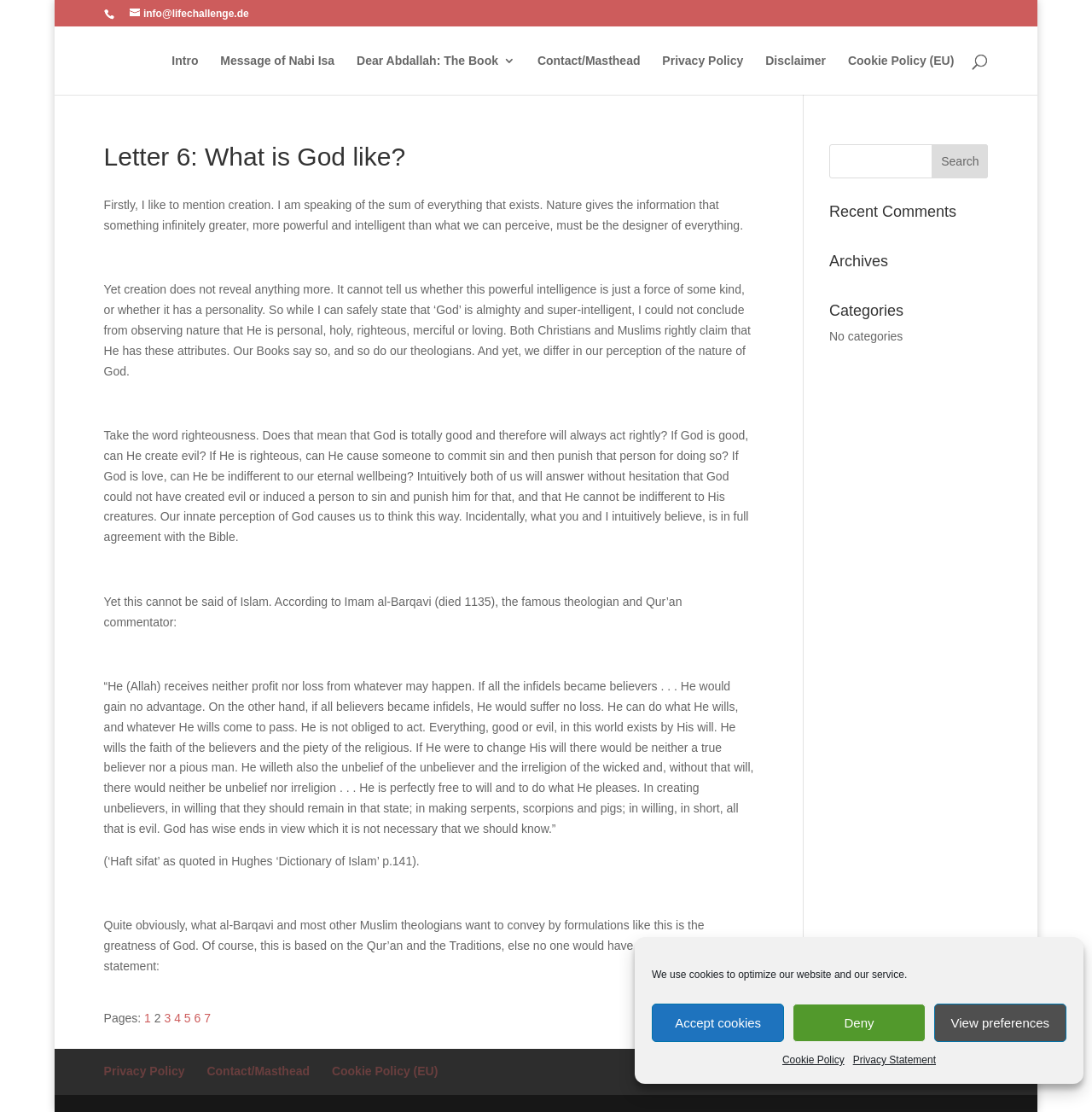Locate the bounding box of the UI element based on this description: "Message of Nabi Isa". Provide four float numbers between 0 and 1 as [left, top, right, bottom].

[0.202, 0.049, 0.306, 0.085]